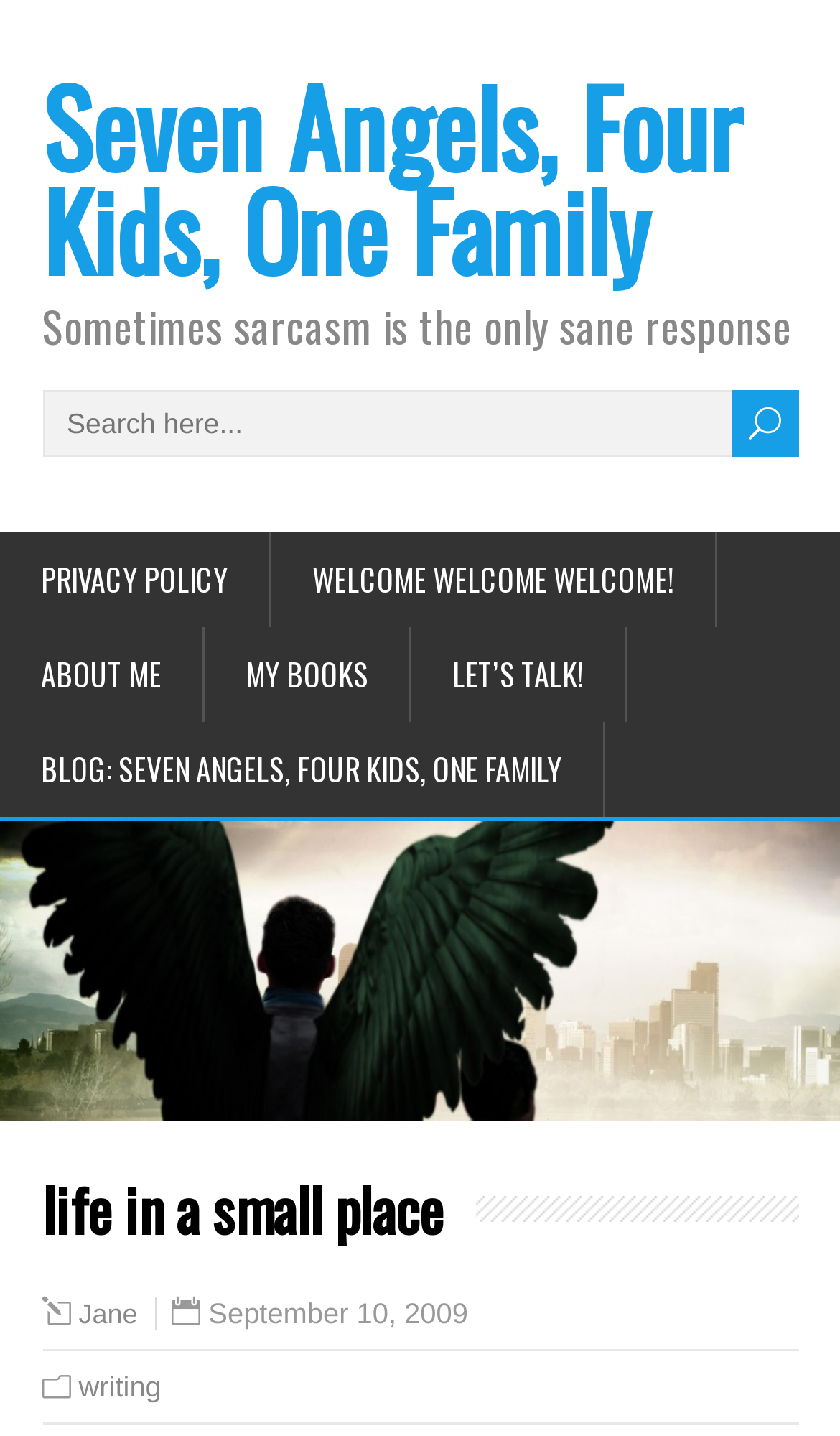Create a detailed description of the webpage's content and layout.

The webpage appears to be a personal blog or website, with a title "life in a small place - Seven Angels, Four Kids, One Family" at the top. Below the title, there is a link with the same text, followed by a static text that reads "Sometimes sarcasm is the only sane response". 

On the top right side, there is a search box with a placeholder text "Search here..." and a button labeled "U" next to it. 

The webpage has a navigation menu with several links, including "PRIVACY POLICY", "WELCOME WELCOME WELCOME!", "ABOUT ME", "MY BOOKS", and "LET’S TALK!". These links are positioned horizontally across the middle of the page. 

Below the navigation menu, there is a large image that spans the entire width of the page, with a caption "Seven Angels, Four Kids, One Family". 

Further down, there is a heading that reads "life in a small place", followed by a link to the author's name, "Jane", and a static text that indicates the date "September 10, 2009". 

Finally, there is another link at the bottom of the page labeled "writing".